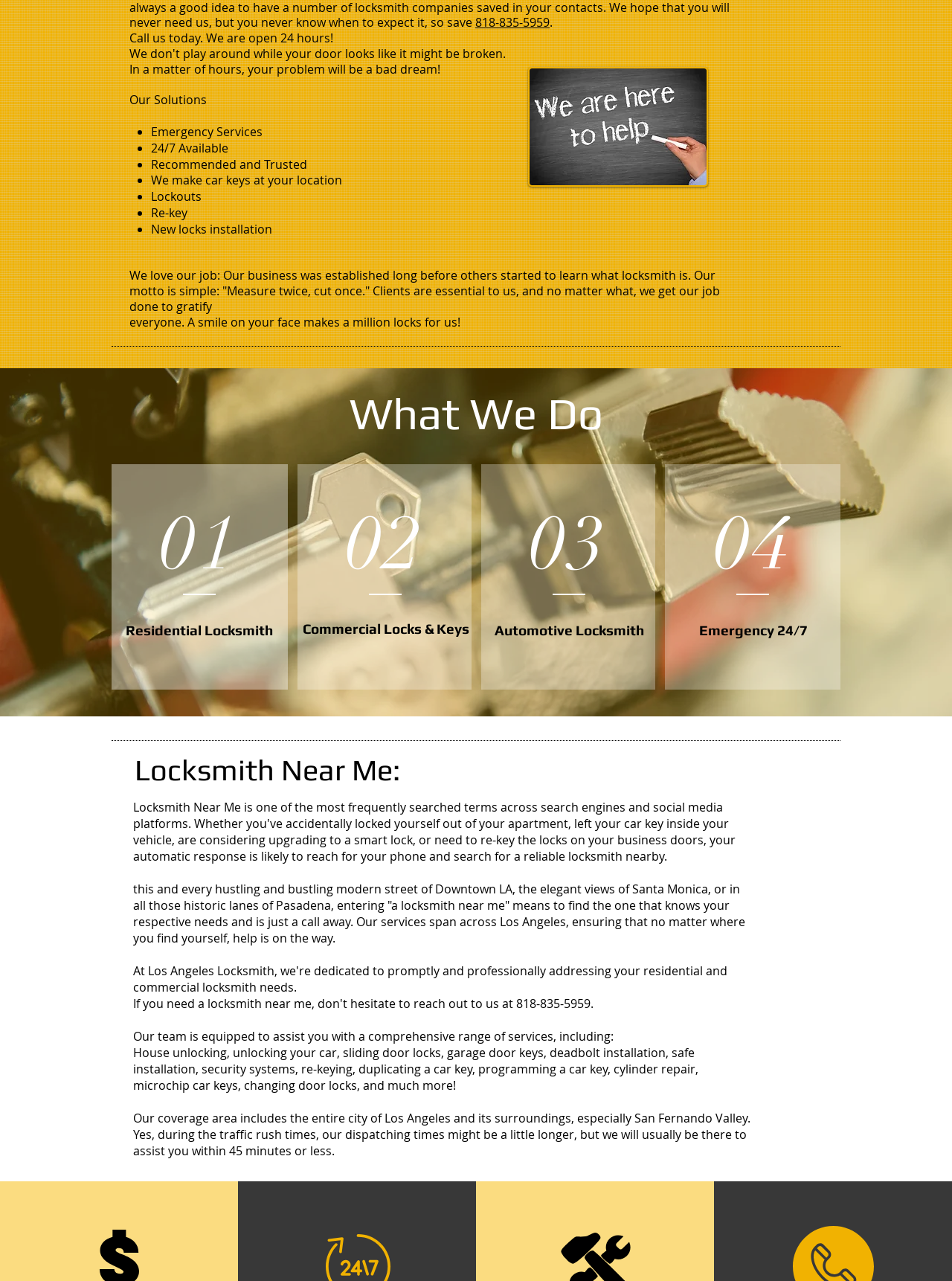Identify the bounding box for the described UI element. Provide the coordinates in (top-left x, top-left y, bottom-right x, bottom-right y) format with values ranging from 0 to 1: city of Los Angeles

[0.366, 0.867, 0.477, 0.879]